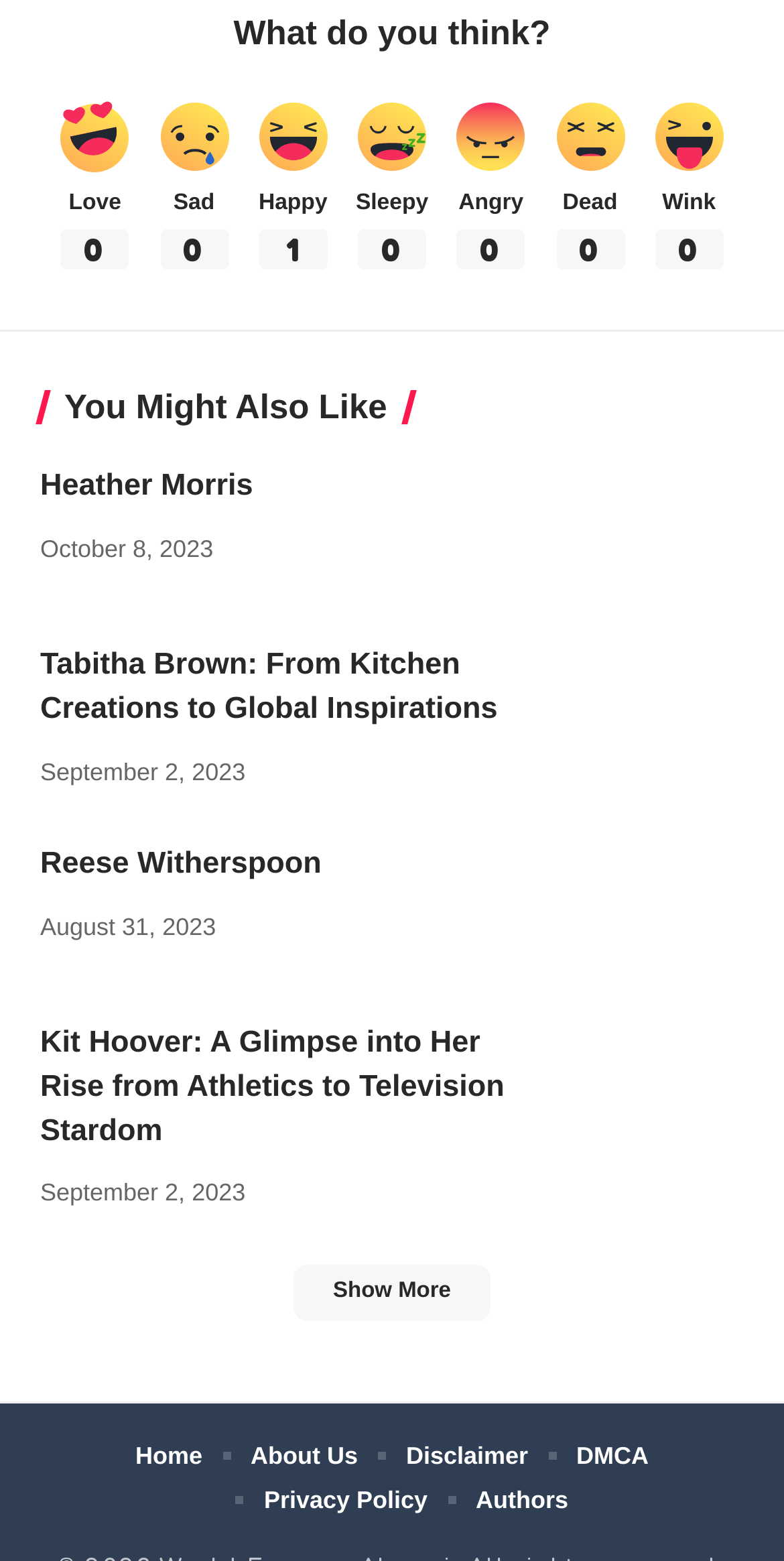Please provide a short answer using a single word or phrase for the question:
How many articles are listed?

4